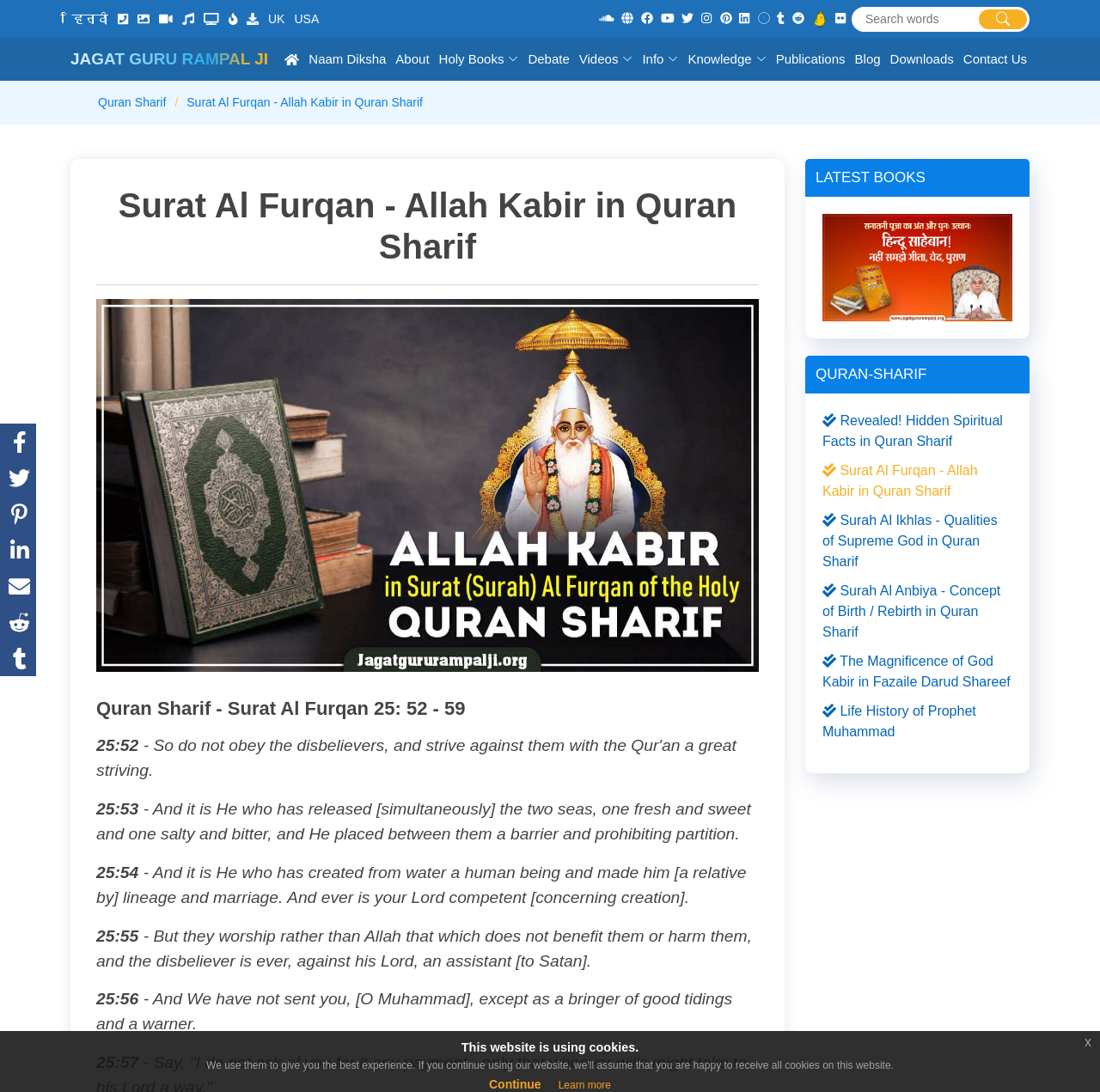Select the bounding box coordinates of the element I need to click to carry out the following instruction: "Go to the 'Quran Sharif' page".

[0.089, 0.087, 0.151, 0.1]